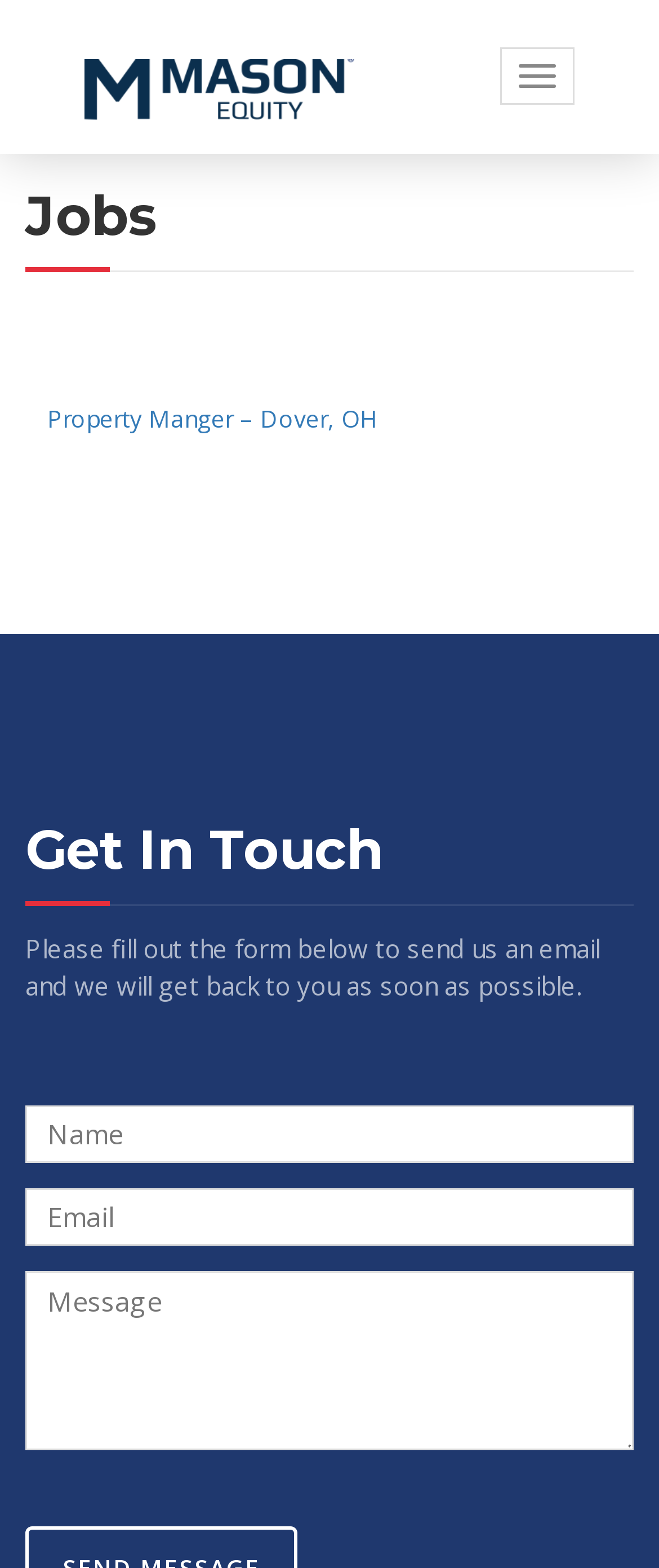What is the purpose of the form?
Examine the webpage screenshot and provide an in-depth answer to the question.

The form is located below the 'Get In Touch' heading and consists of three required textboxes for 'Name', 'Email', and 'Message'. The static text above the form indicates that it is used to send an email to the website owner, and they will get back to the user as soon as possible.